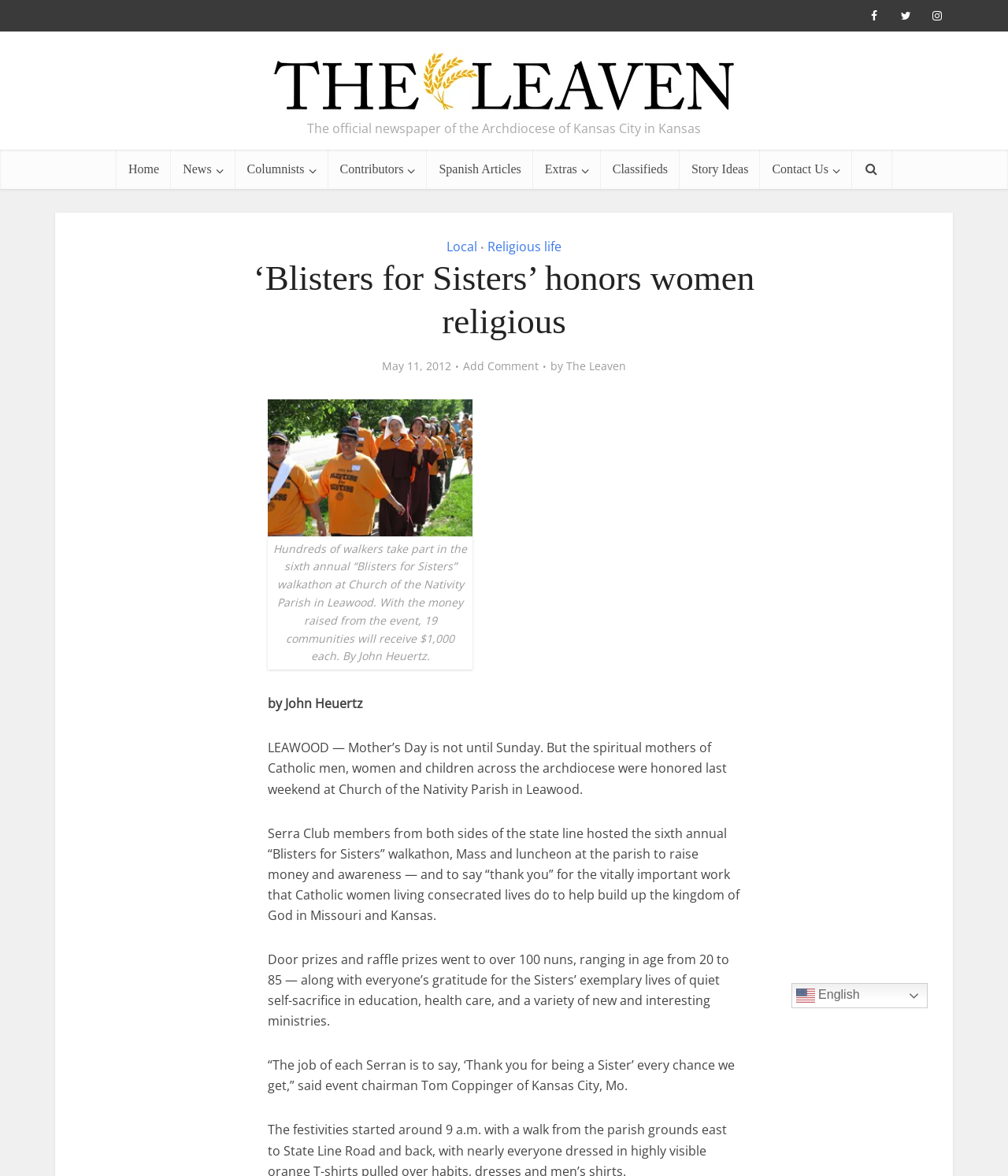Please identify the bounding box coordinates of the element's region that I should click in order to complete the following instruction: "Click on the Gracia link". The bounding box coordinates consist of four float numbers between 0 and 1, i.e., [left, top, right, bottom].

None